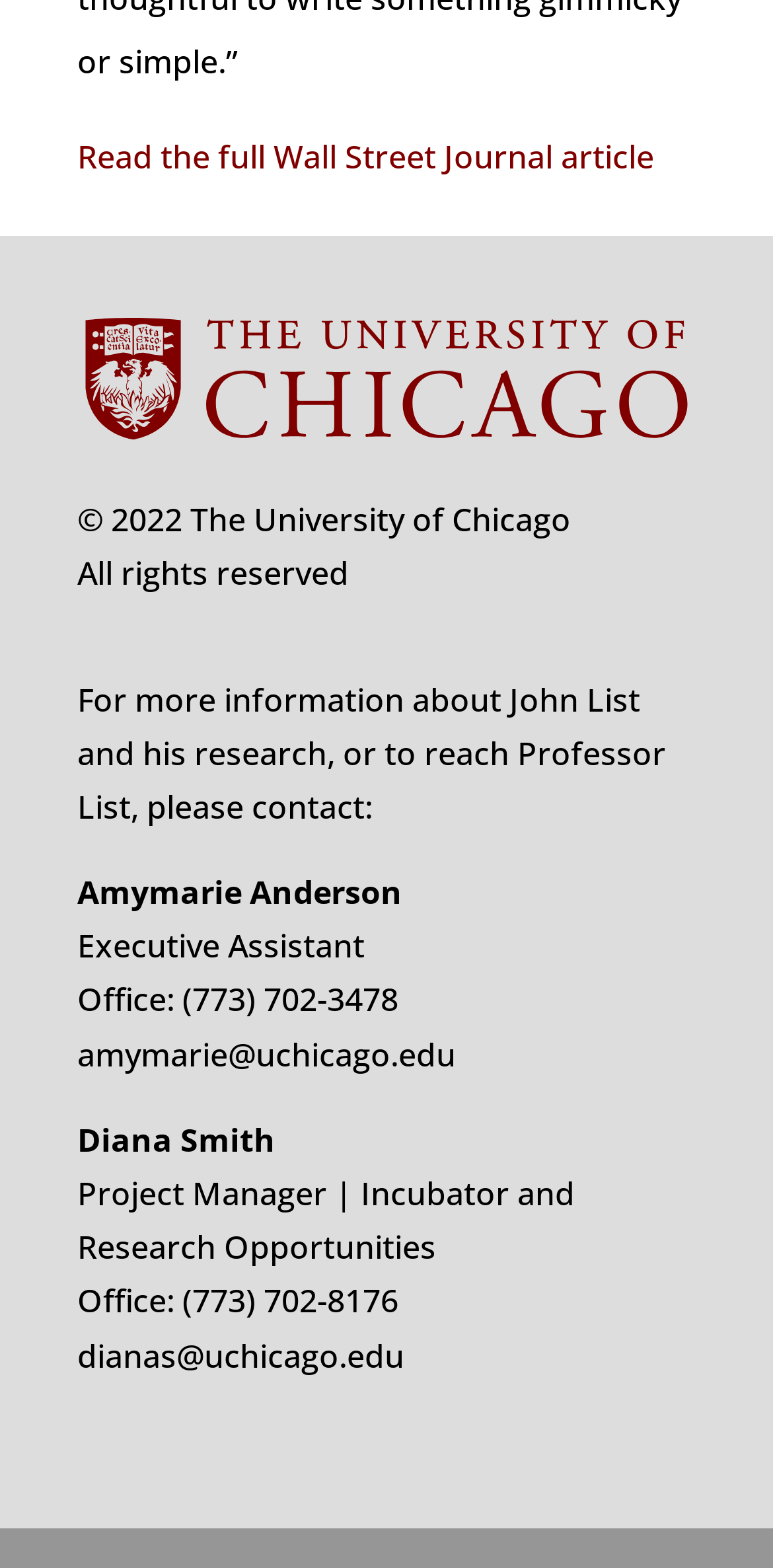What is the phone number of the office of Diana Smith?
We need a detailed and exhaustive answer to the question. Please elaborate.

The webpage lists Diana Smith's office phone number as (773) 702-8176, which can be used to contact her office.